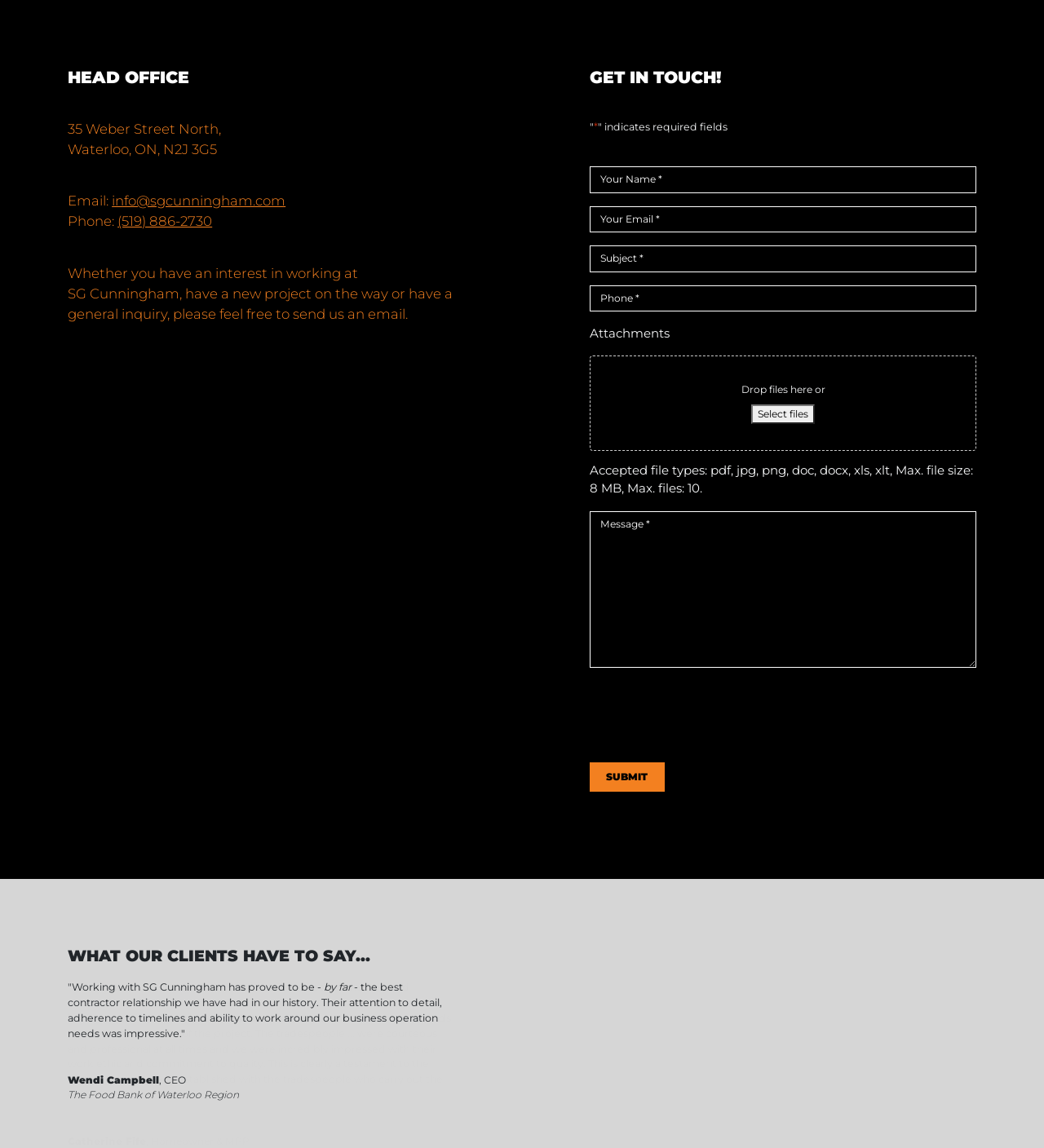Please provide a comprehensive response to the question below by analyzing the image: 
What is the address of SG Cunningham's head office?

I found the address by looking at the static text elements under the 'HEAD OFFICE' heading, which provides the street address, city, province, and postal code.